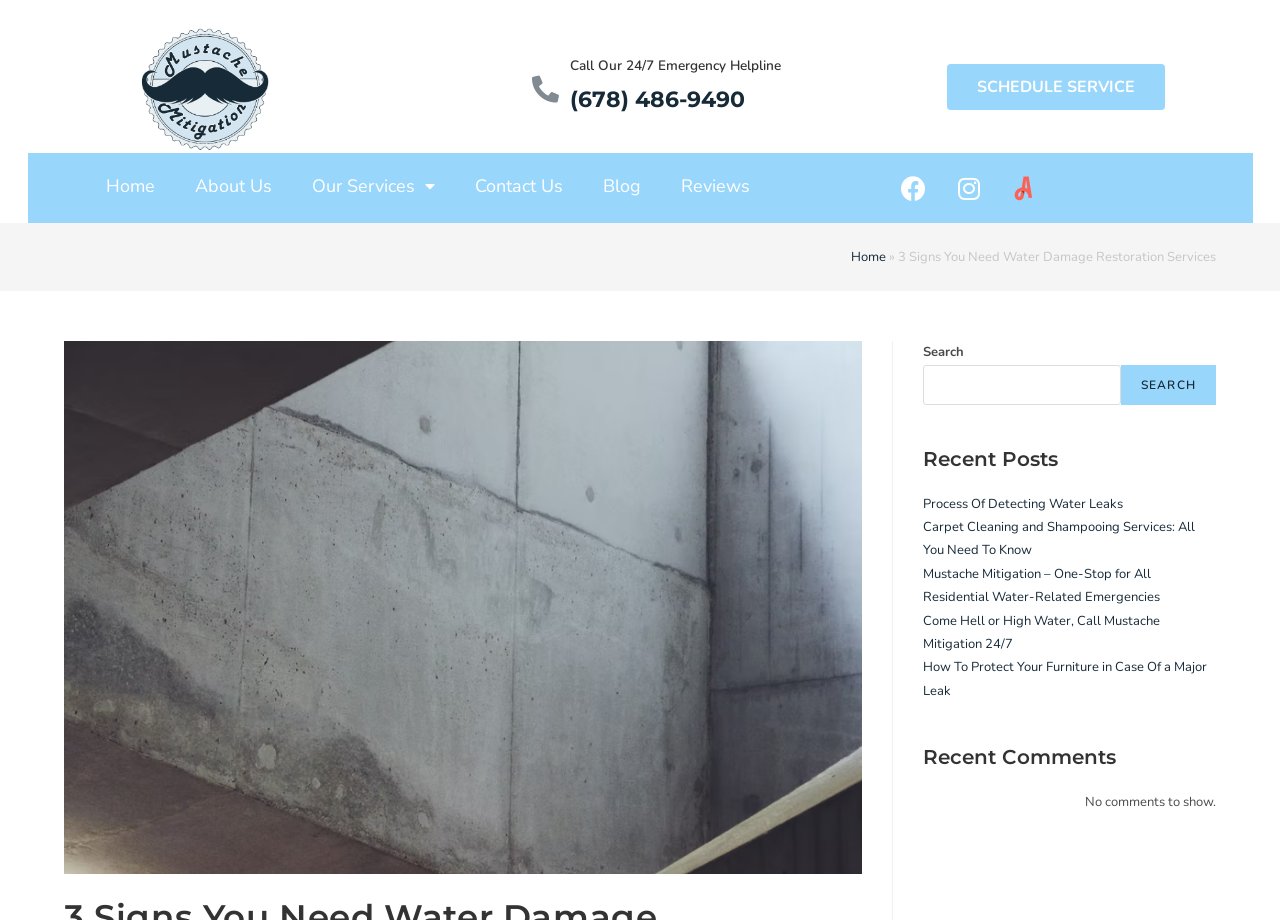Articulate a detailed summary of the webpage's content and design.

This webpage is about water damage restoration services, specifically highlighting three signs that indicate the need for such services. At the top, there is a heading that reads "Call Our 24/7 Emergency Helpline" with a phone number "(678) 486-9490" next to it. Below this, there is a prominent button that says "SCHEDULE SERVICE".

The webpage has a navigation menu at the top, with links to "Home", "About Us", "Our Services", "Contact Us", "Blog", and "Reviews". There are also social media links to Facebook and Instagram.

The main content of the webpage is divided into two sections. On the left, there is a large header that displays the title "3 Signs You Need Water Damage Restoration Services". Below this, there is a large image that takes up most of the left side of the page.

On the right side, there is a sidebar with several sections. At the top, there is a search bar with a "SEARCH" button. Below this, there are headings for "Recent Posts" and "Recent Comments". Under "Recent Posts", there are five links to different articles, including "Process Of Detecting Water Leaks" and "How To Protect Your Furniture in Case Of a Major Leak". Under "Recent Comments", there is a message that says "No comments to show."